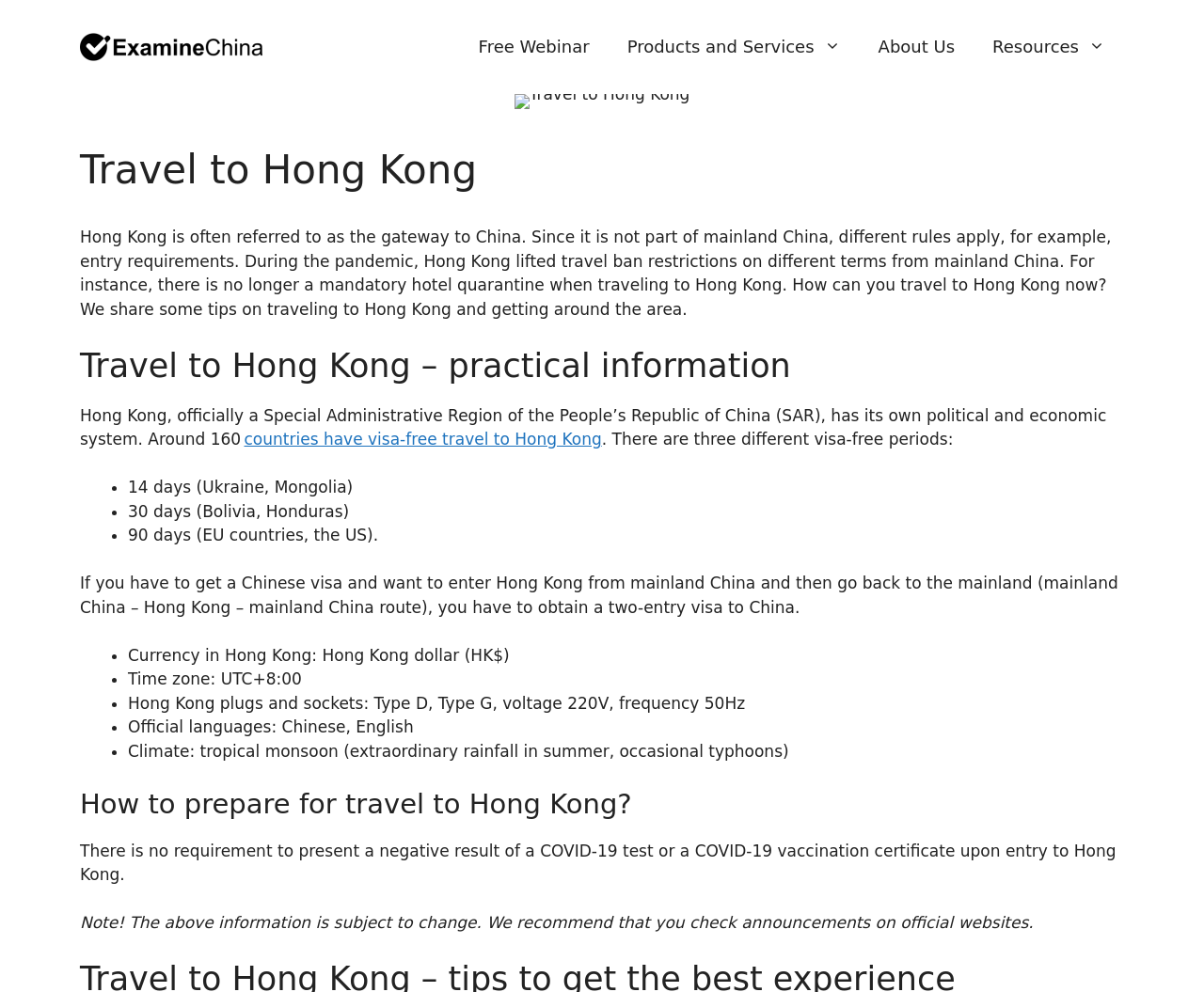Please provide a one-word or phrase answer to the question: 
What is the time zone in Hong Kong?

UTC+8:00